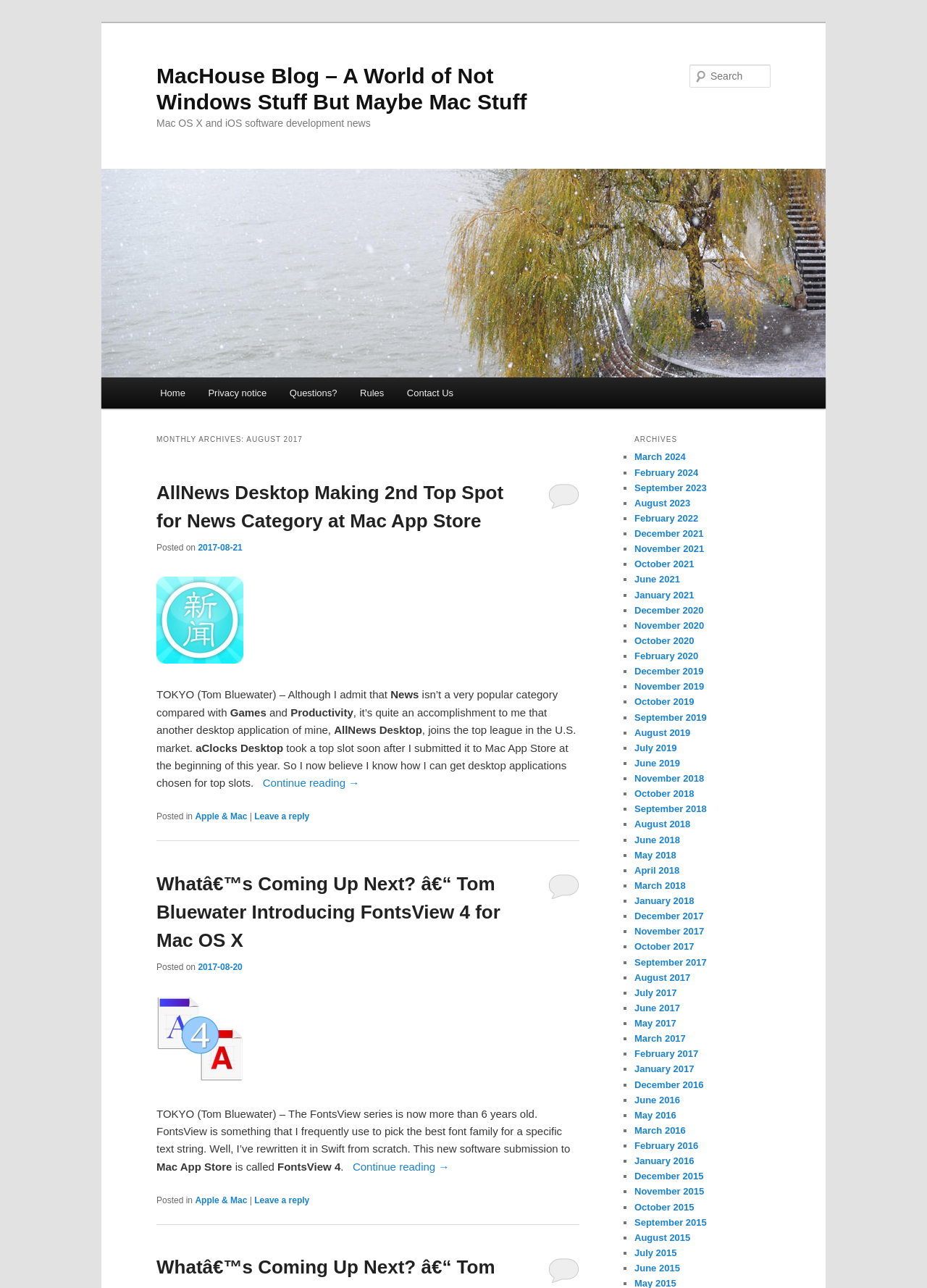Determine the bounding box for the HTML element described here: "Continue reading →". The coordinates should be given as [left, top, right, bottom] with each number being a float between 0 and 1.

[0.38, 0.901, 0.485, 0.91]